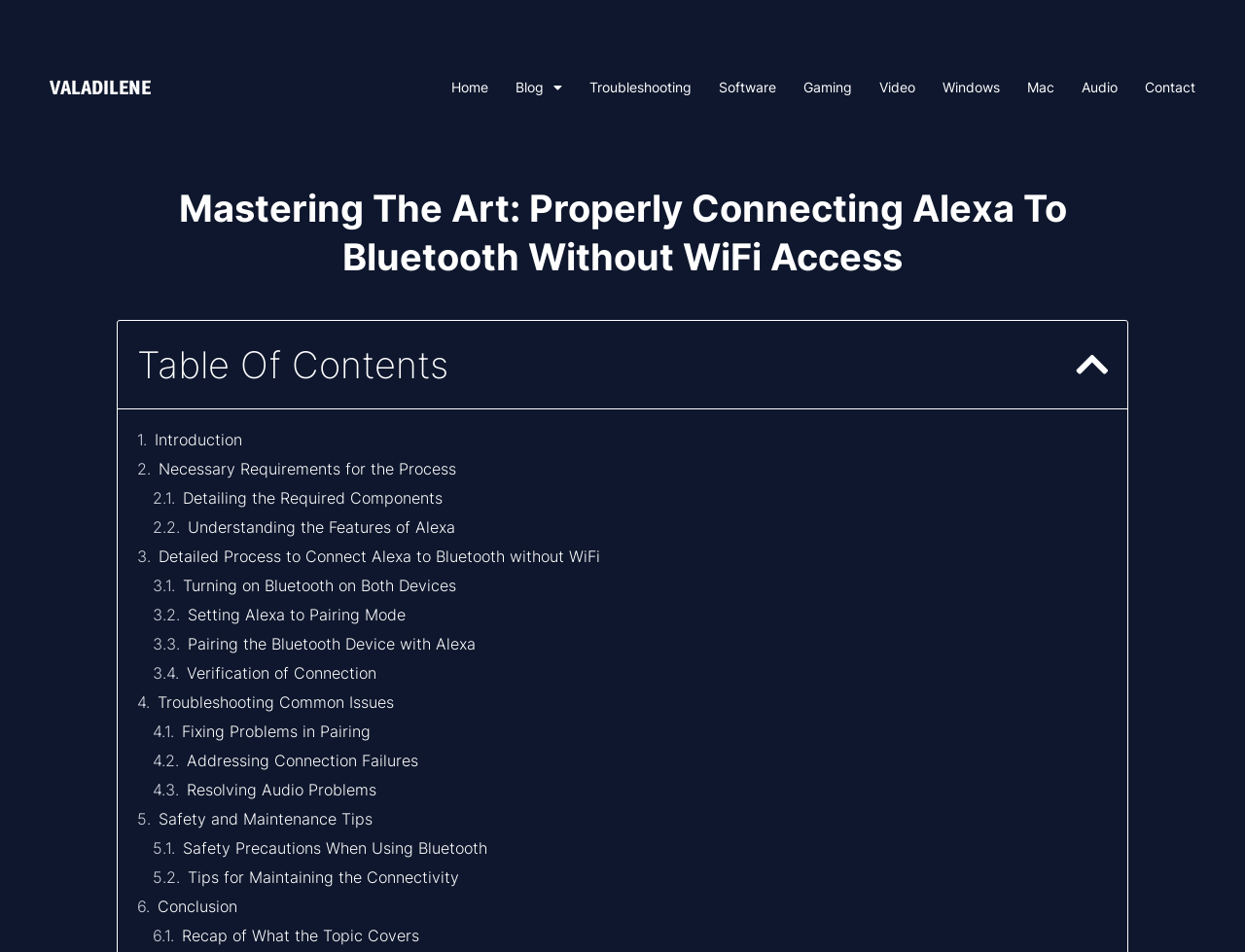Provide the bounding box coordinates of the area you need to click to execute the following instruction: "click the logo".

None